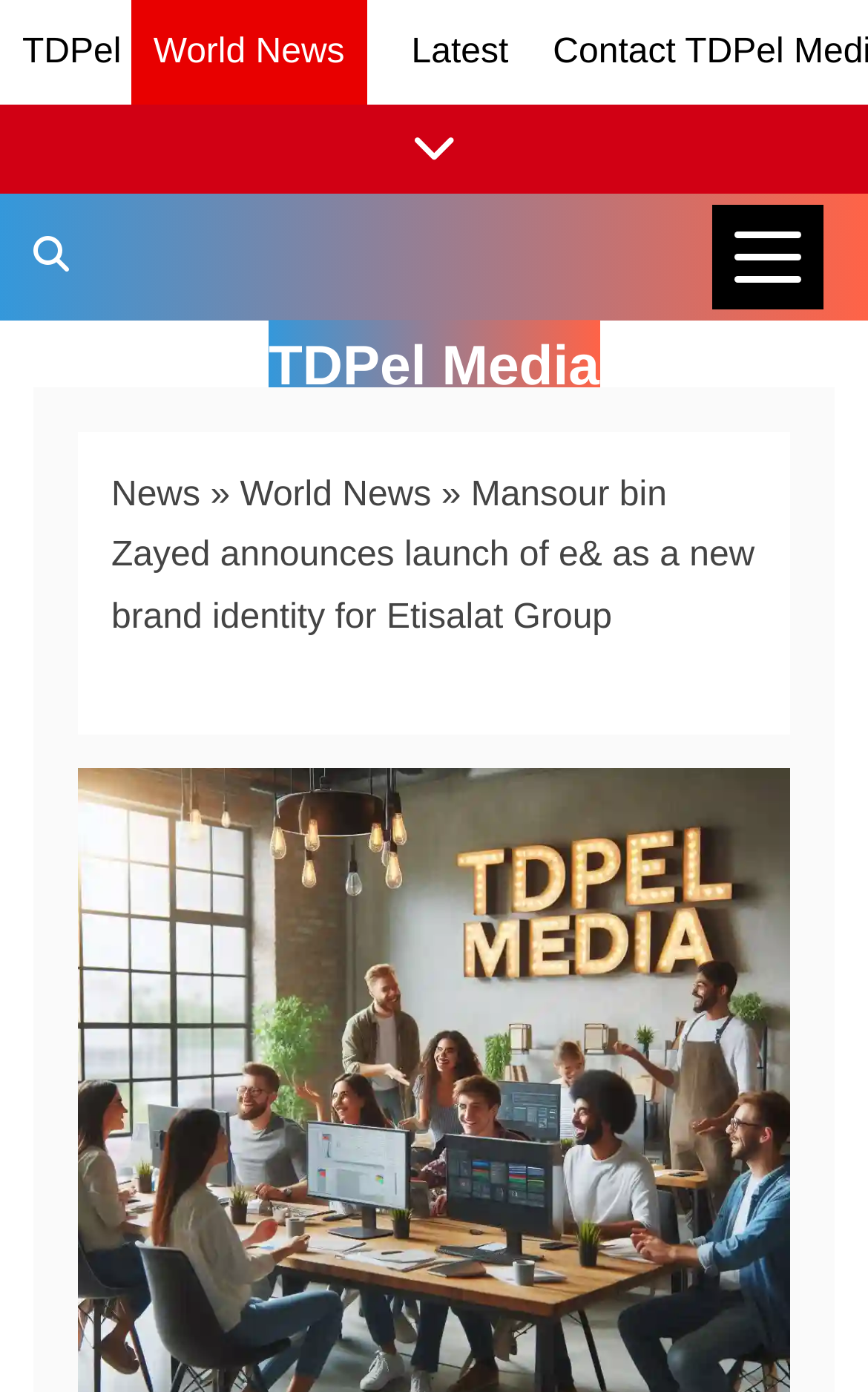Answer the question in one word or a short phrase:
What is the current news section?

World News